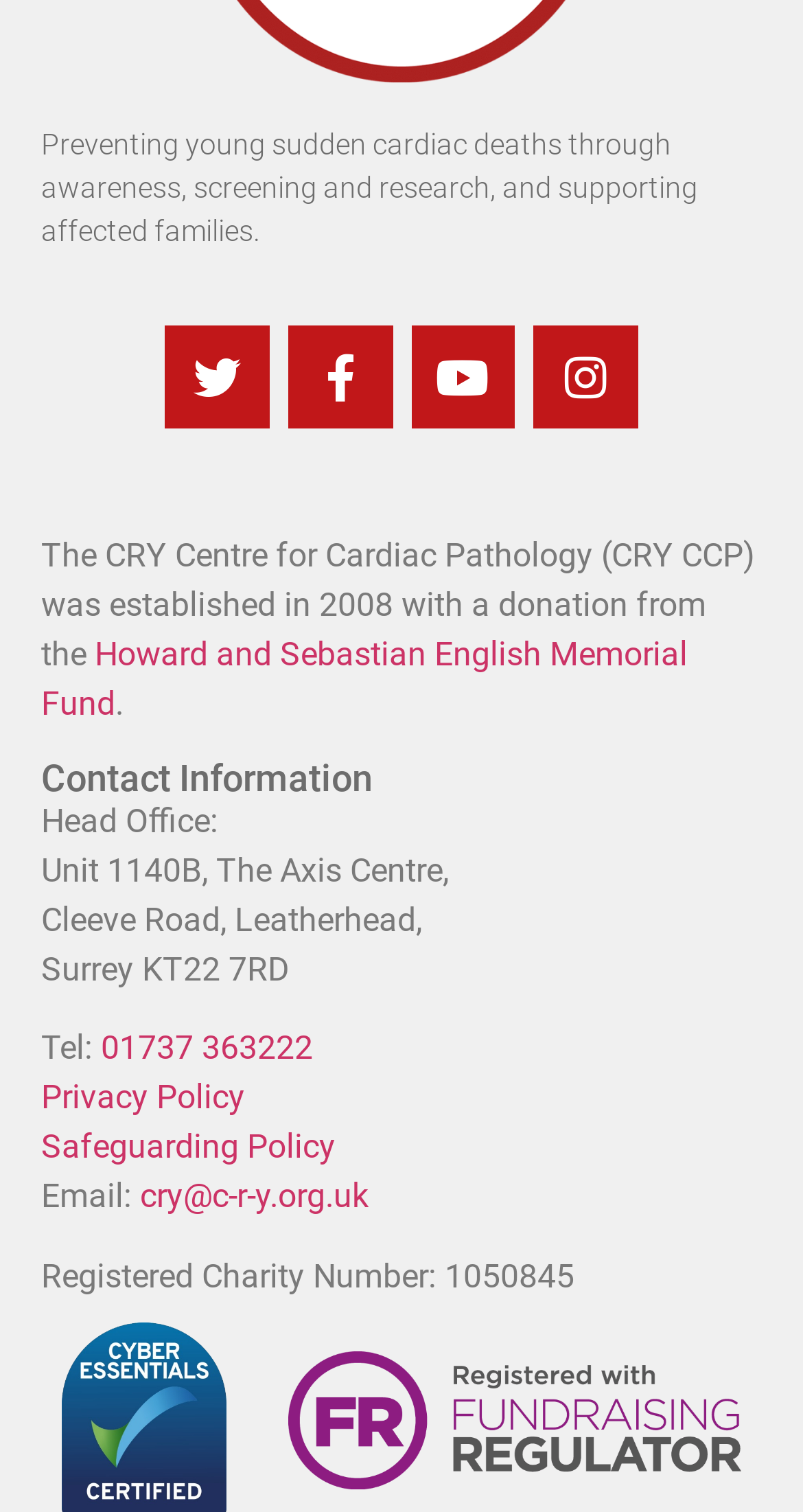Provide the bounding box for the UI element matching this description: "Facebook-f".

[0.359, 0.215, 0.488, 0.284]